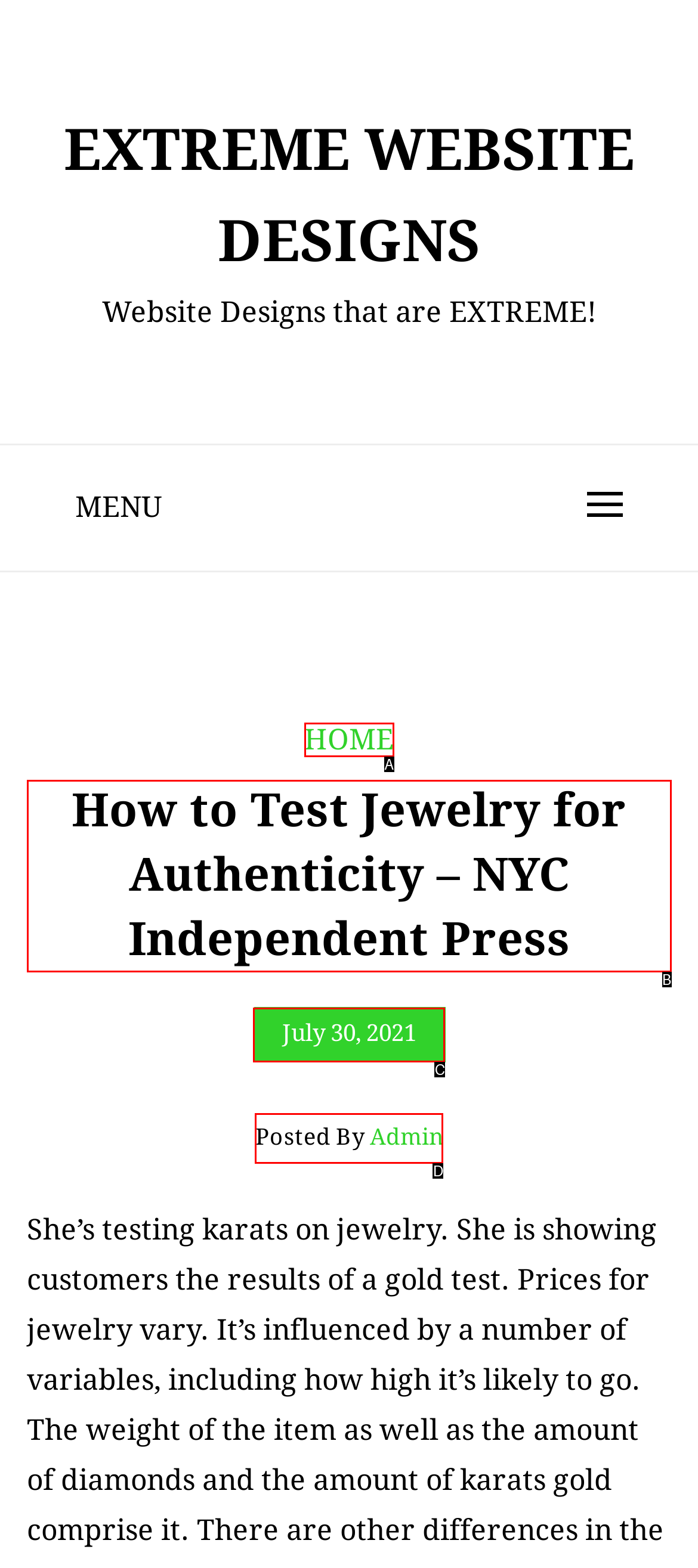Determine which HTML element best suits the description: Home. Reply with the letter of the matching option.

A